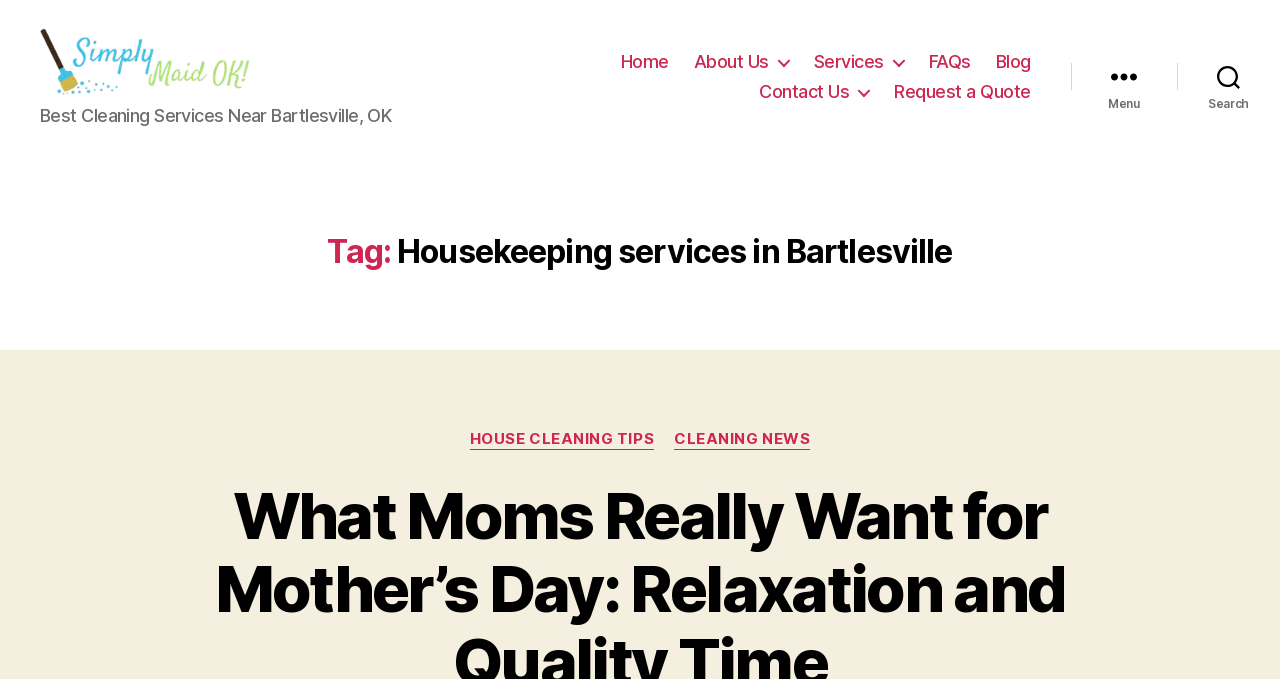Locate the bounding box coordinates of the element to click to perform the following action: 'view services'. The coordinates should be given as four float values between 0 and 1, in the form of [left, top, right, bottom].

[0.636, 0.088, 0.706, 0.12]